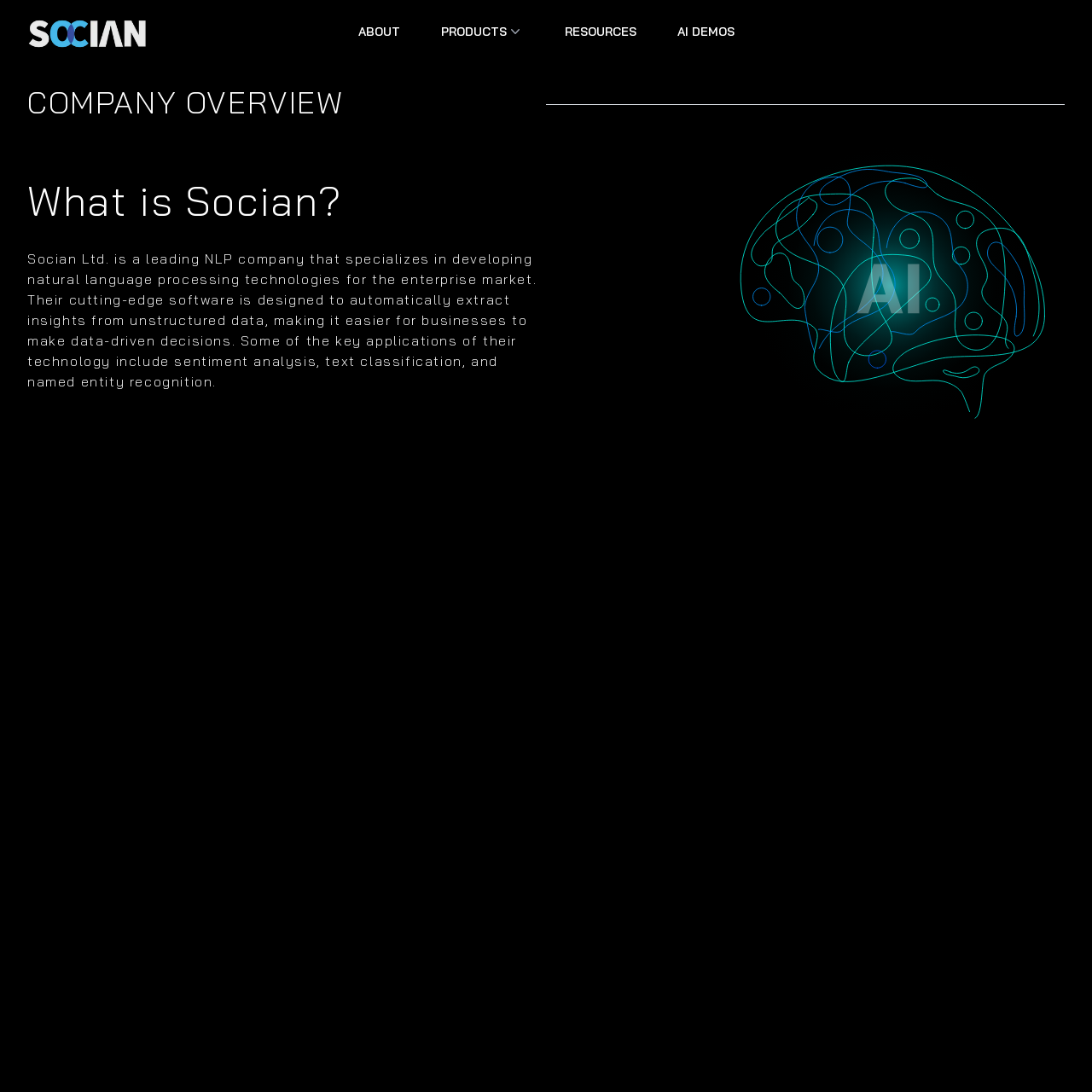Determine the bounding box for the UI element as described: "About". The coordinates should be represented as four float numbers between 0 and 1, formatted as [left, top, right, bottom].

[0.328, 0.022, 0.366, 0.036]